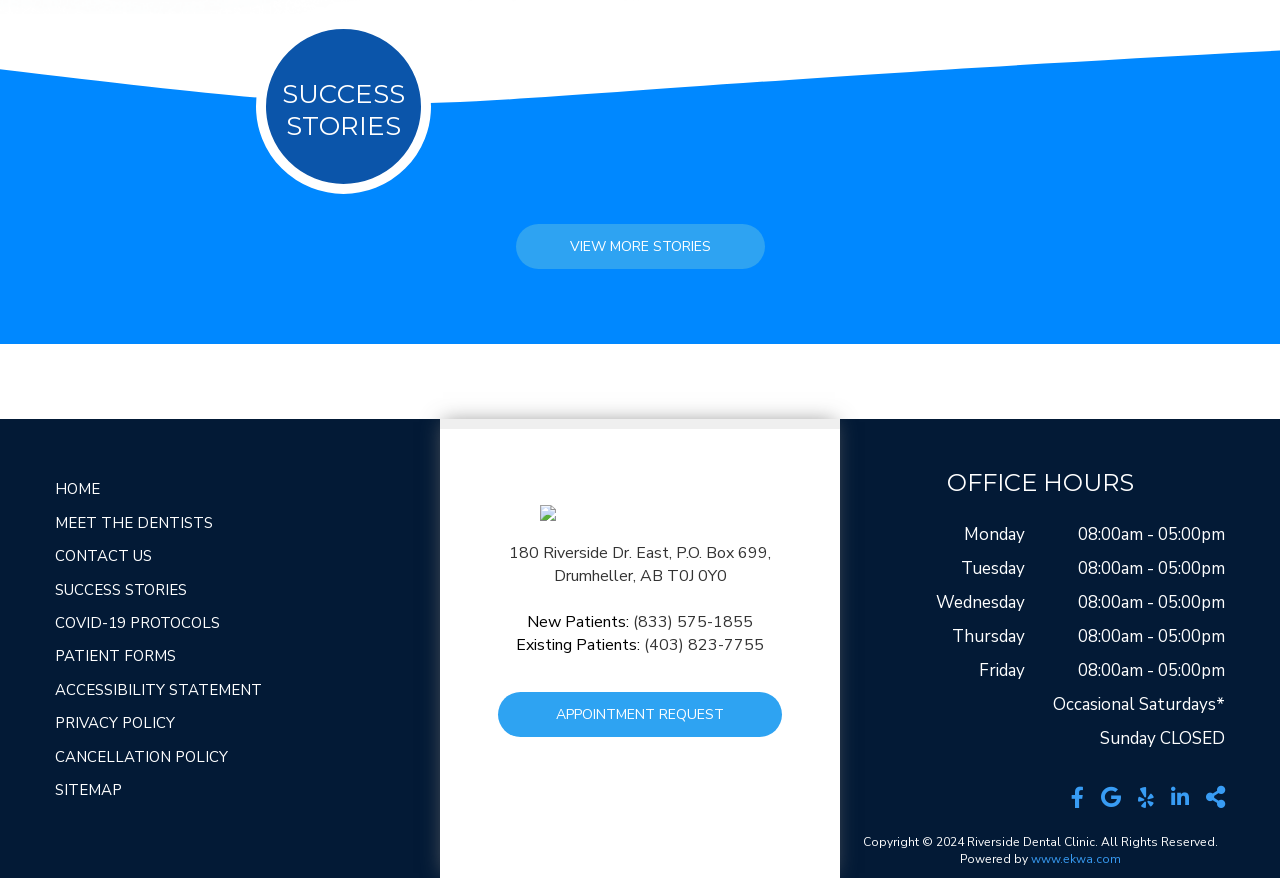Determine the bounding box coordinates for the UI element with the following description: "www.ekwa.com". The coordinates should be four float numbers between 0 and 1, represented as [left, top, right, bottom].

[0.805, 0.969, 0.875, 0.988]